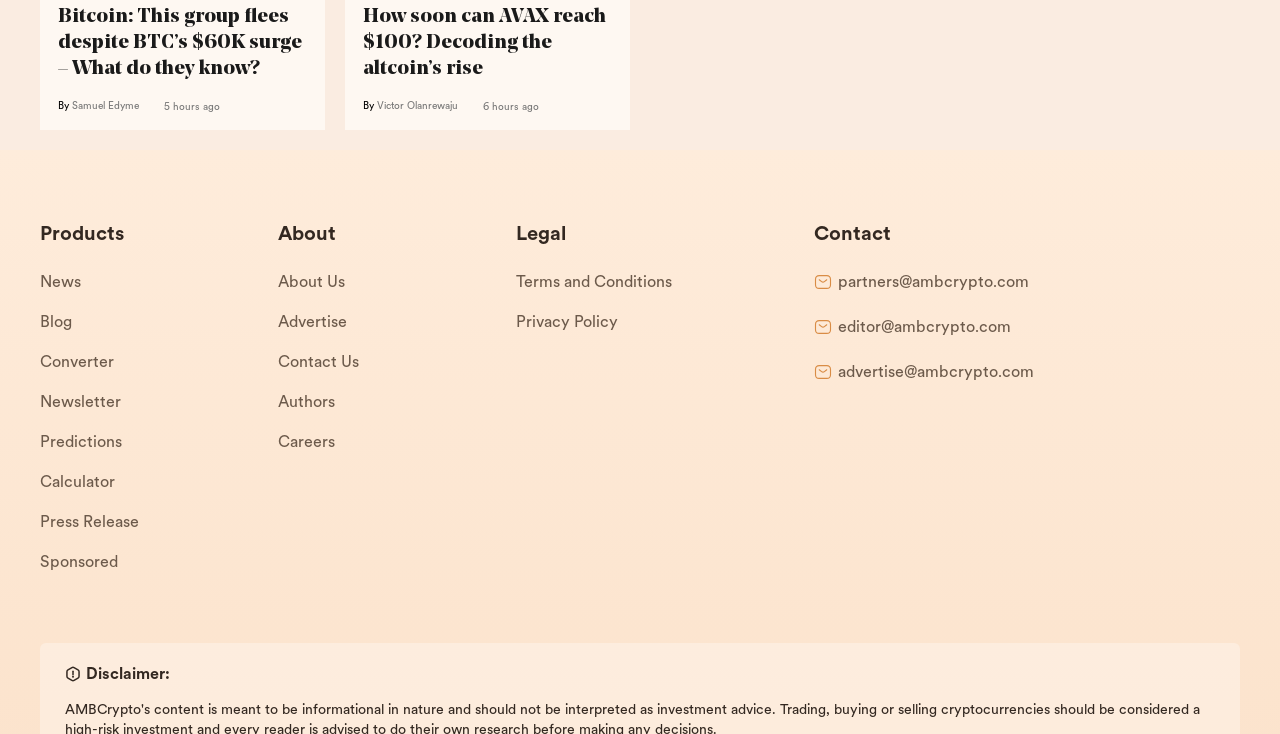Identify the bounding box coordinates of the section to be clicked to complete the task described by the following instruction: "Contact the editor". The coordinates should be four float numbers between 0 and 1, formatted as [left, top, right, bottom].

[0.655, 0.434, 0.79, 0.461]